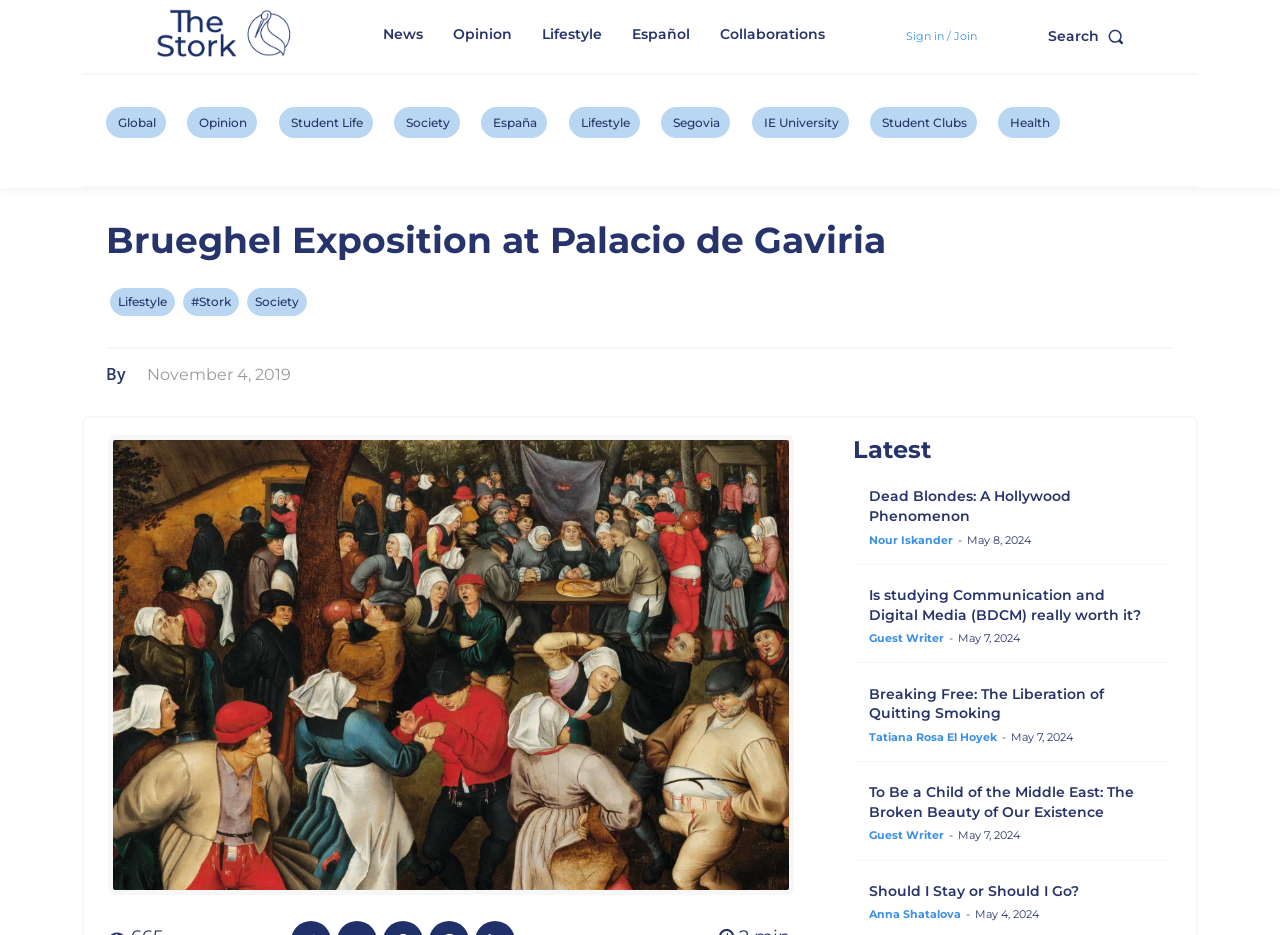Specify the bounding box coordinates (top-left x, top-left y, bottom-right x, bottom-right y) of the UI element in the screenshot that matches this description: Anna Shatalova

[0.679, 0.97, 0.751, 0.985]